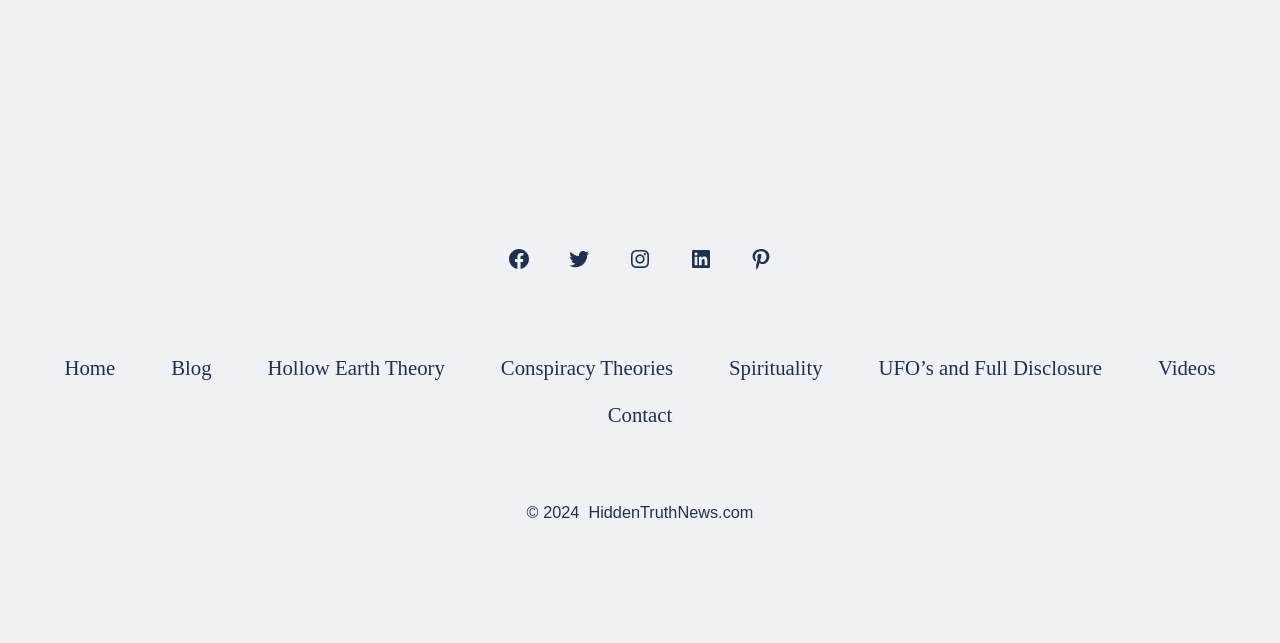Specify the bounding box coordinates of the element's region that should be clicked to achieve the following instruction: "Read about Hollow Earth Theory". The bounding box coordinates consist of four float numbers between 0 and 1, in the format [left, top, right, bottom].

[0.189, 0.537, 0.368, 0.609]